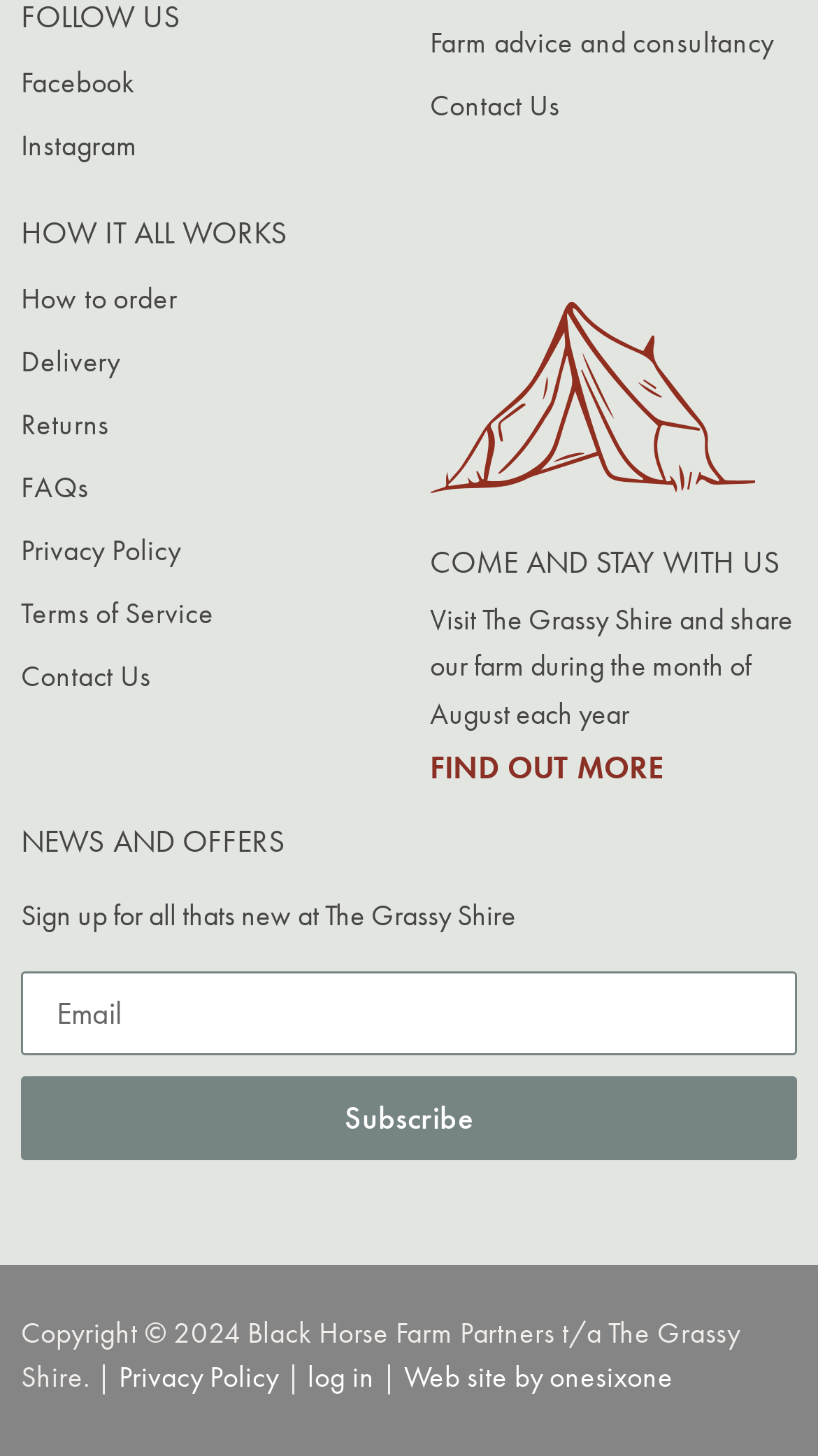Please specify the coordinates of the bounding box for the element that should be clicked to carry out this instruction: "Read more about BA and MA programmes". The coordinates must be four float numbers between 0 and 1, formatted as [left, top, right, bottom].

None